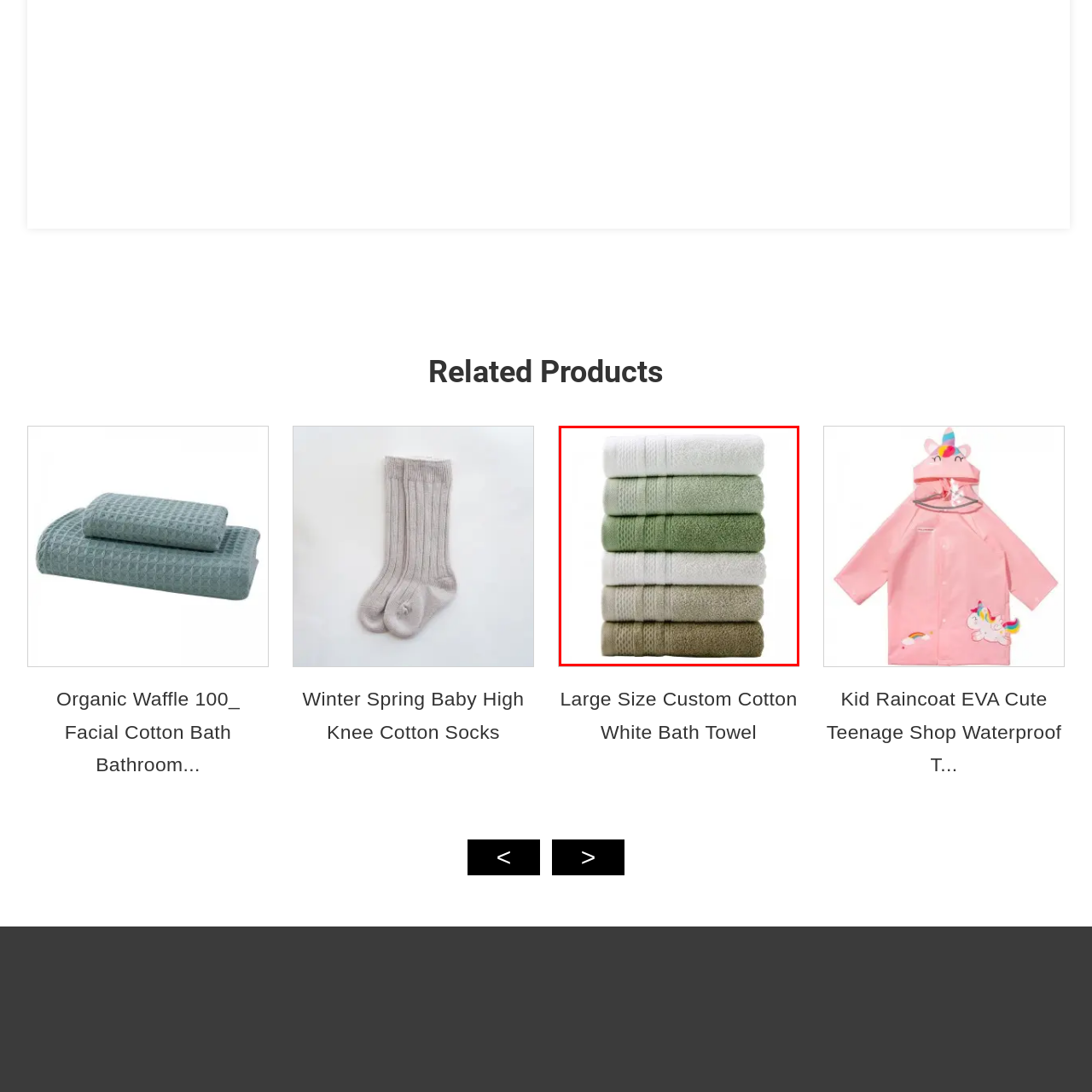Describe extensively the visual content inside the red marked area.

This image showcases a neatly stacked set of six cotton bath towels, each in varying shades of green and neutral tones. The top towel is white, followed by a soft green, a deeper olive, and a light grayish-green, with the bottom two towels in light beige and rich taupe. The towels are plush and feature a textured pattern along the banding, adding an elegant touch to their practical design. Perfect for enhancing a bathroom's aesthetic, these towels combine functionality with a calming color palette, making them an ideal choice for any decor style.